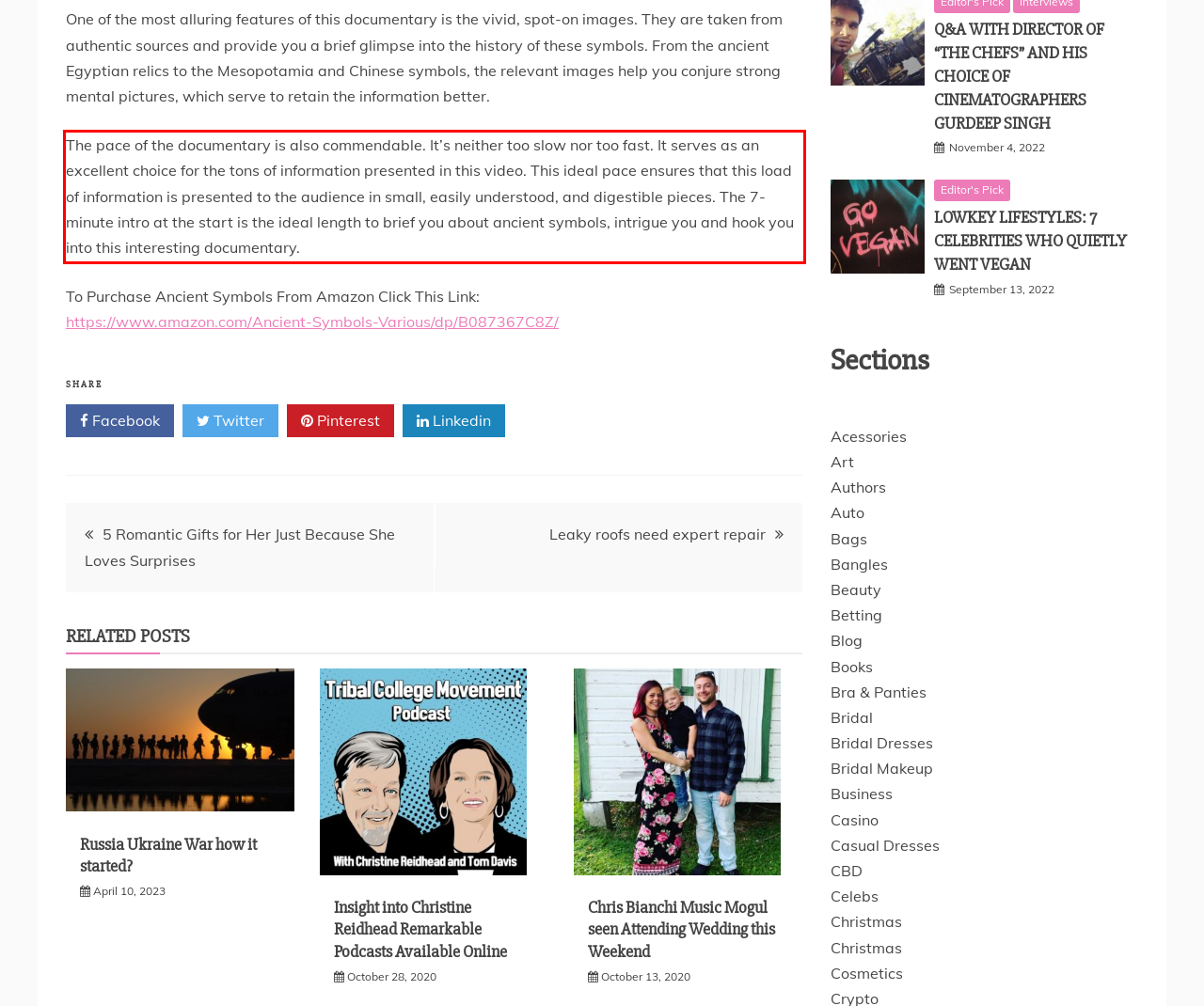Please examine the webpage screenshot and extract the text within the red bounding box using OCR.

The pace of the documentary is also commendable. It’s neither too slow nor too fast. It serves as an excellent choice for the tons of information presented in this video. This ideal pace ensures that this load of information is presented to the audience in small, easily understood, and digestible pieces. The 7-minute intro at the start is the ideal length to brief you about ancient symbols, intrigue you and hook you into this interesting documentary.